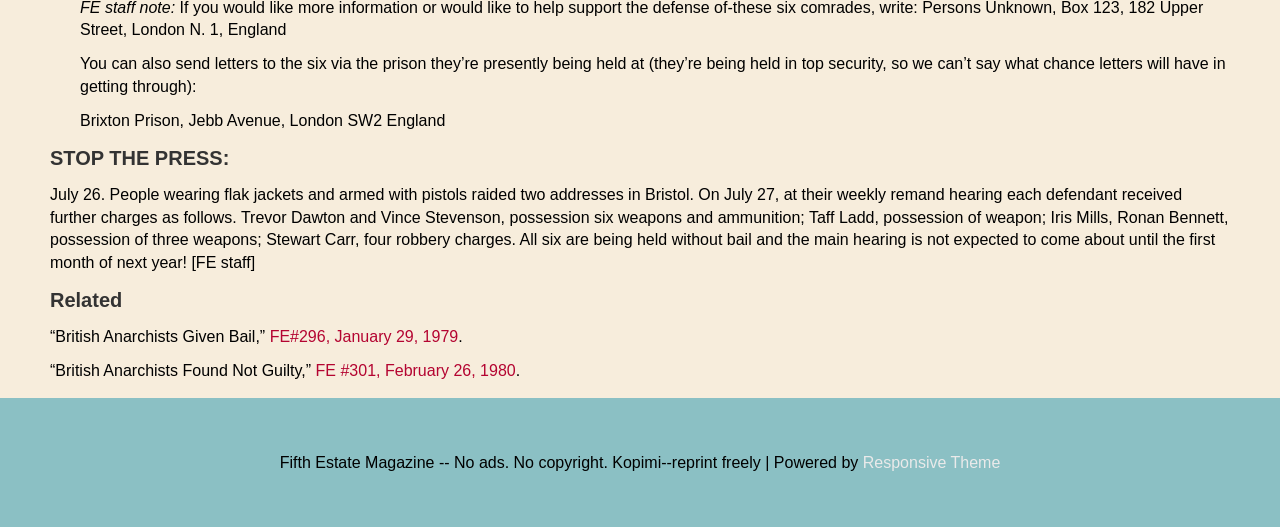What is the name of the magazine?
Could you please answer the question thoroughly and with as much detail as possible?

The text at the bottom of the page reads, 'Fifth Estate Magazine -- No ads. No copyright. Kopimi--reprint freely.' This shows that the name of the magazine is Fifth Estate Magazine.